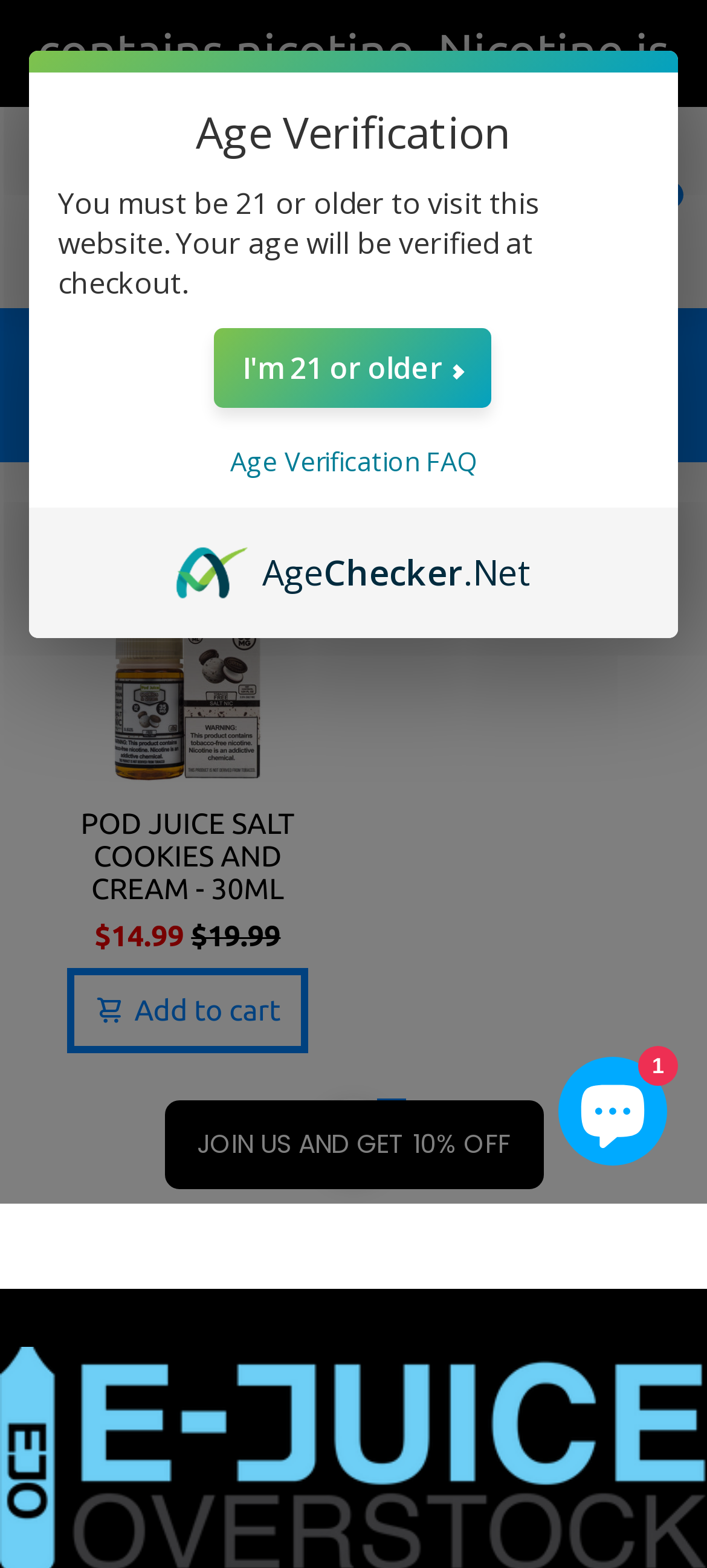Can you identify the bounding box coordinates of the clickable region needed to carry out this instruction: 'Add to cart'? The coordinates should be four float numbers within the range of 0 to 1, stated as [left, top, right, bottom].

[0.095, 0.618, 0.436, 0.672]